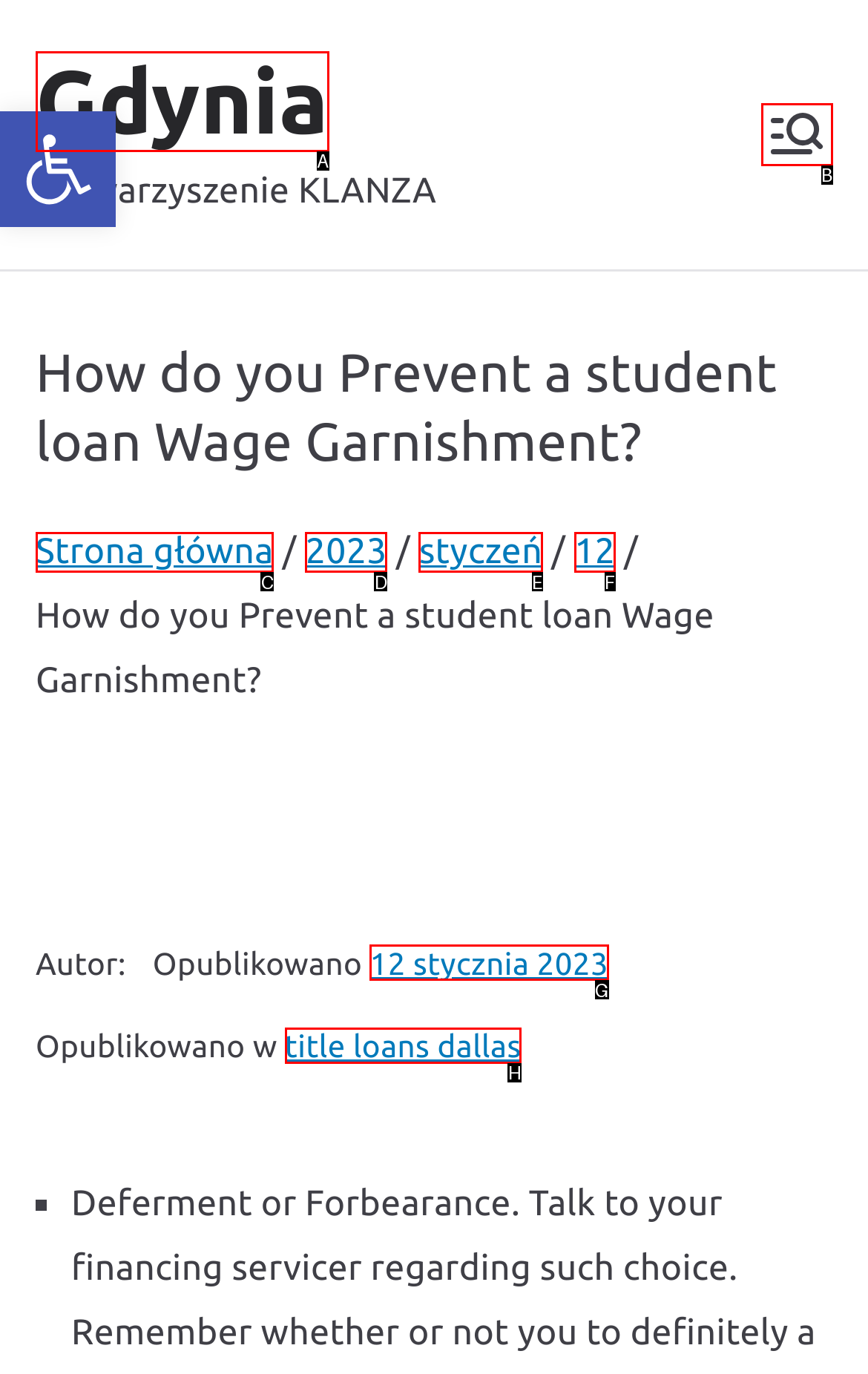Determine which option fits the following description: 12 stycznia 2023
Answer with the corresponding option's letter directly.

G